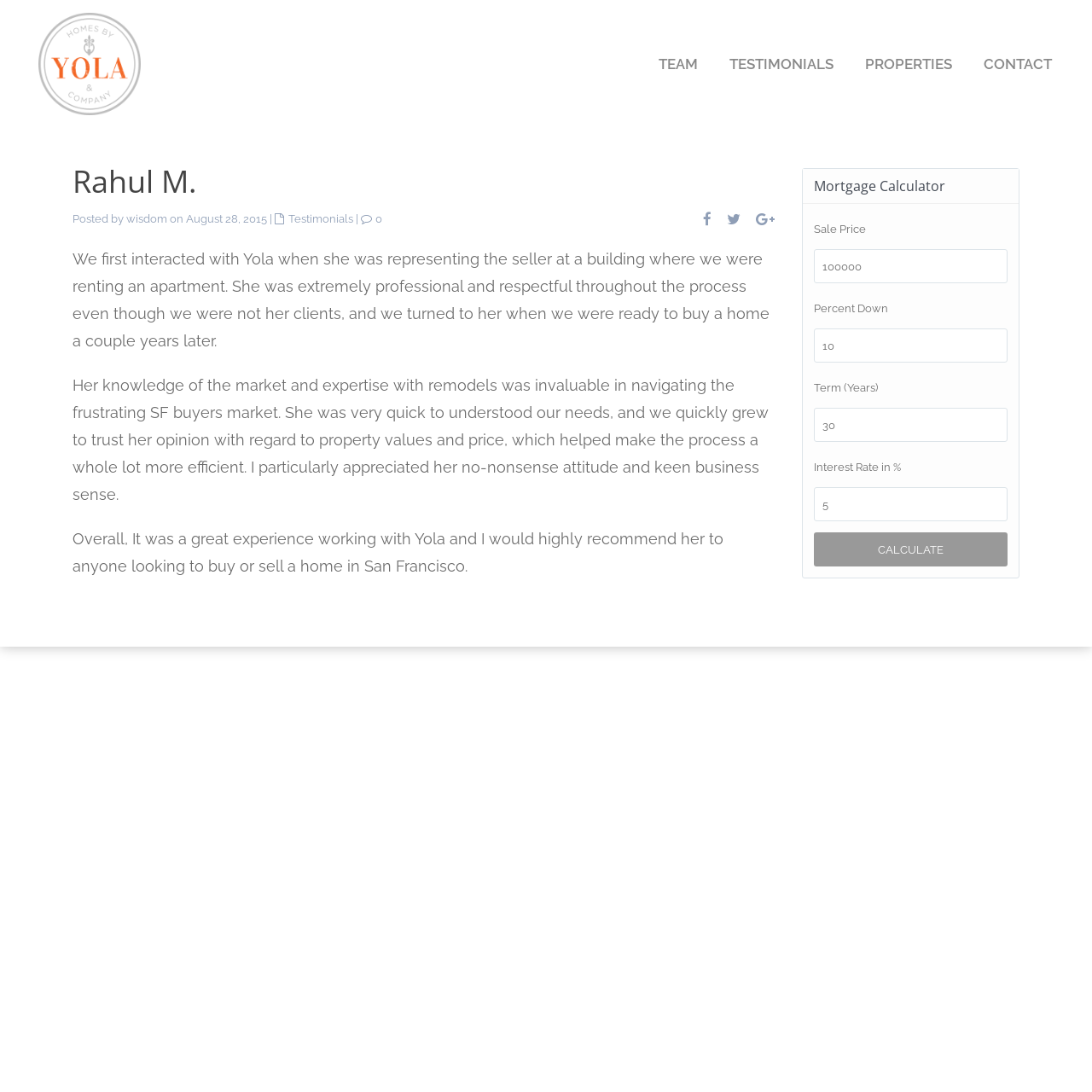Identify the bounding box coordinates of the region that should be clicked to execute the following instruction: "Enter sale price in the mortgage calculator".

[0.745, 0.228, 0.923, 0.259]